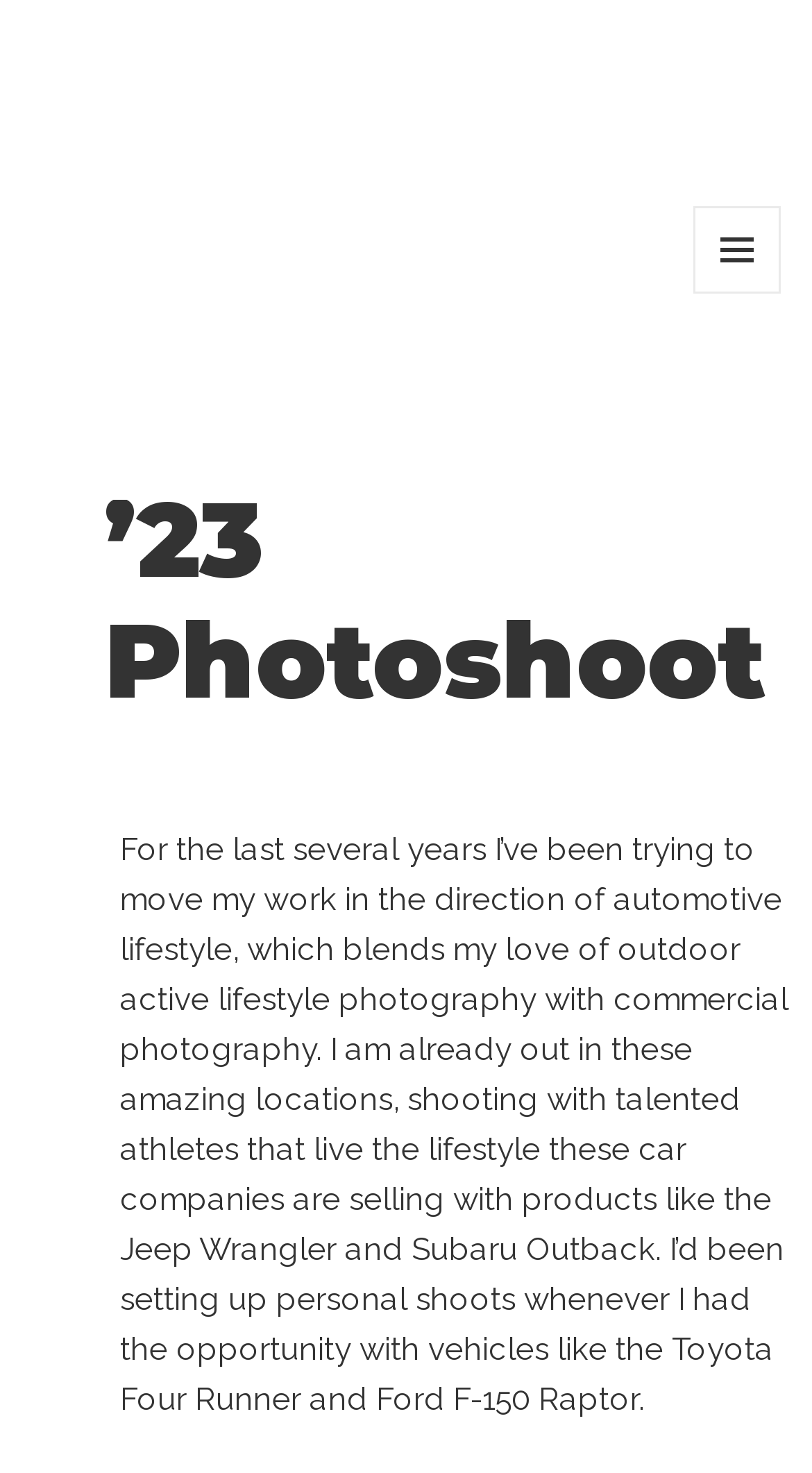Find the UI element described as: "Menu and widgets" and predict its bounding box coordinates. Ensure the coordinates are four float numbers between 0 and 1, [left, top, right, bottom].

[0.854, 0.14, 0.962, 0.199]